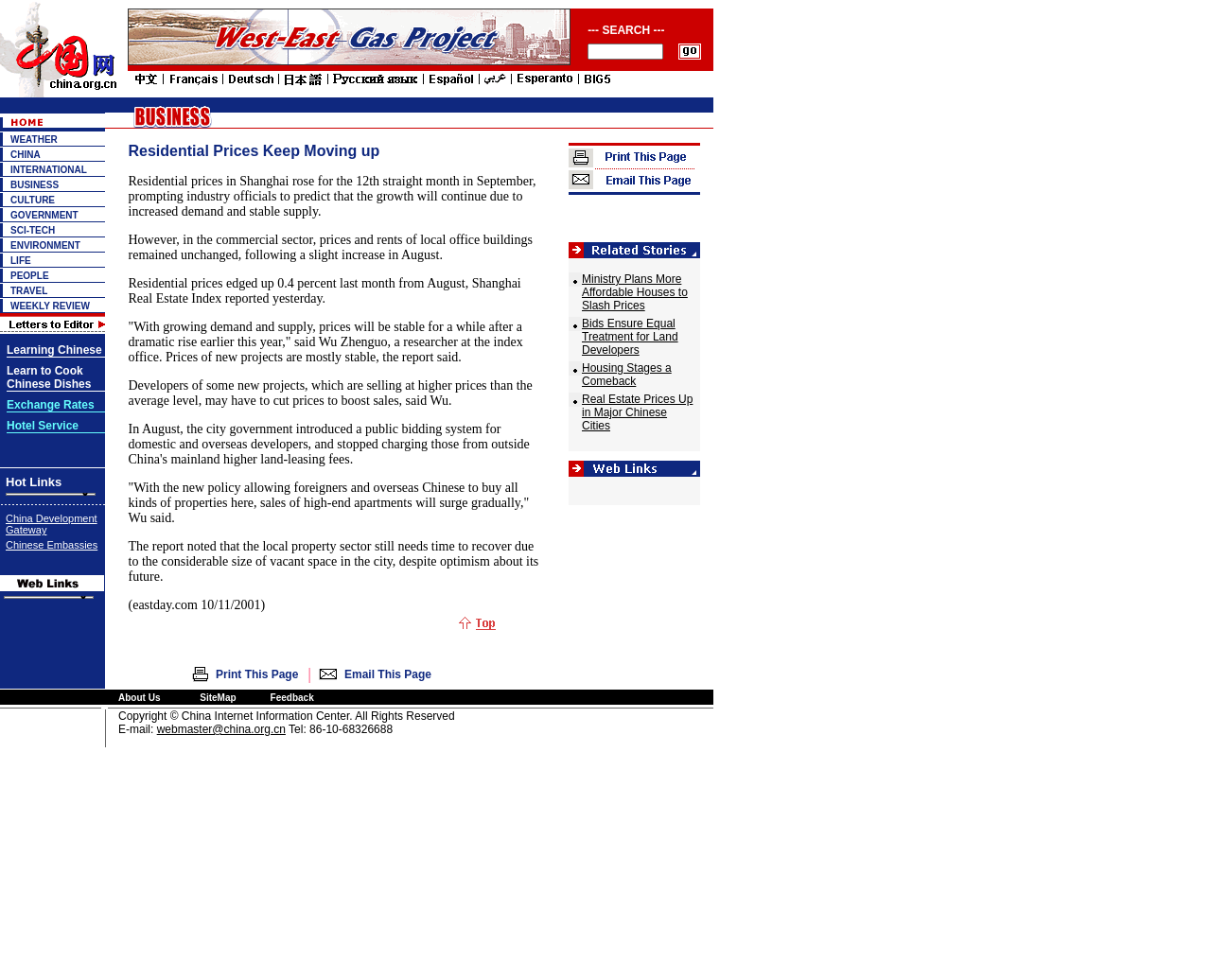Please specify the bounding box coordinates of the clickable region to carry out the following instruction: "Enter text in the search box". The coordinates should be four float numbers between 0 and 1, in the format [left, top, right, bottom].

[0.485, 0.044, 0.548, 0.06]